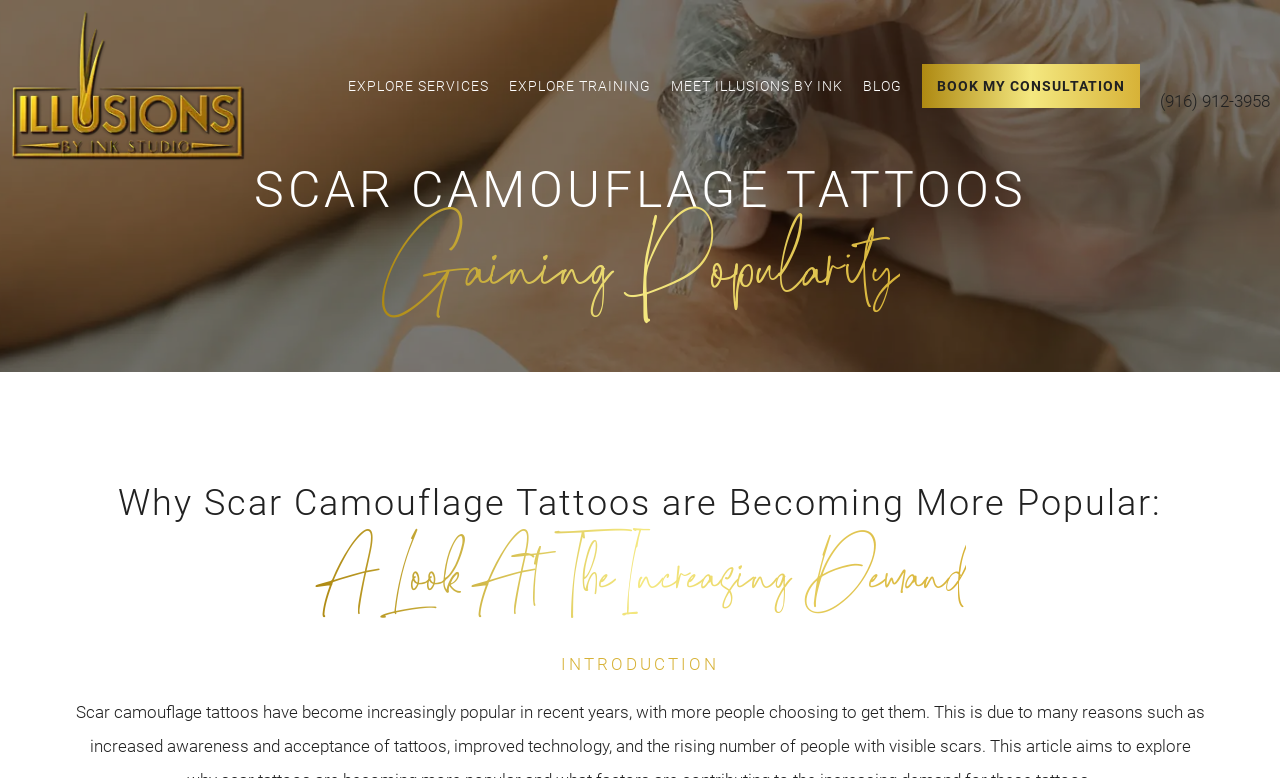Give a concise answer using one word or a phrase to the following question:
How many menu items are there in the navigation bar?

4